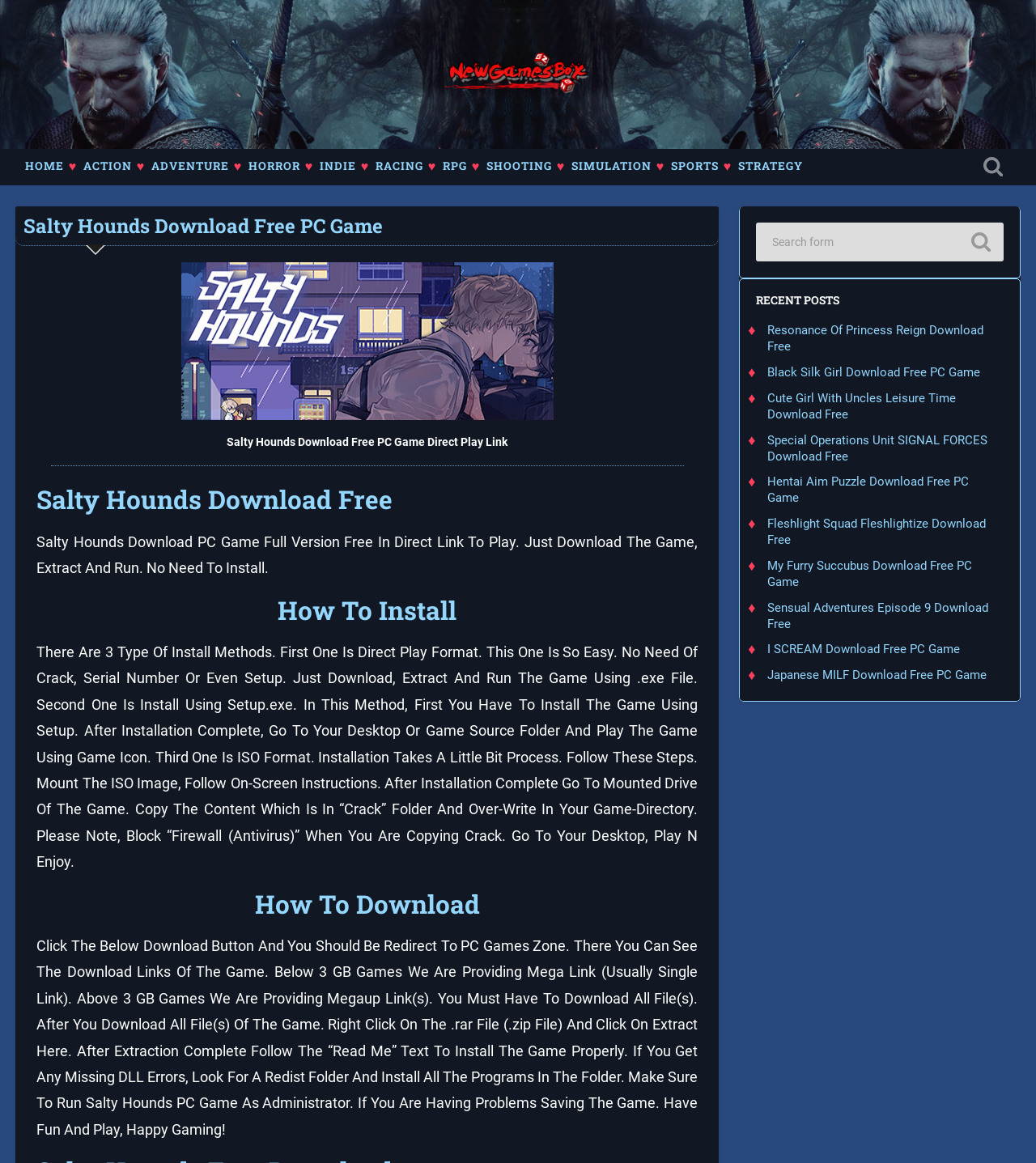Identify and generate the primary title of the webpage.

Salty Hounds Download Free PC Game